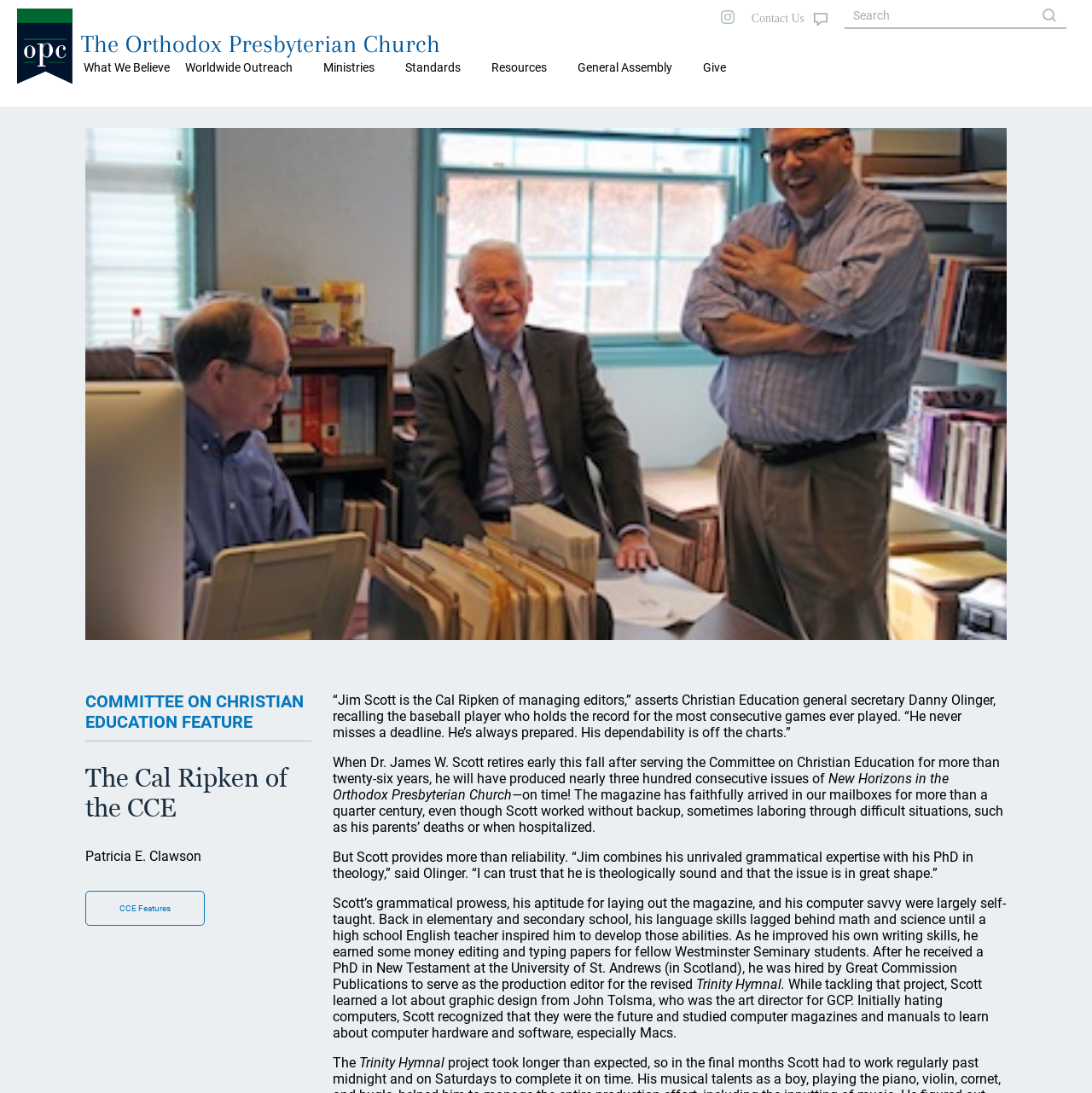What is the topic of the feature article?
Give a single word or phrase as your answer by examining the image.

Jim Scott